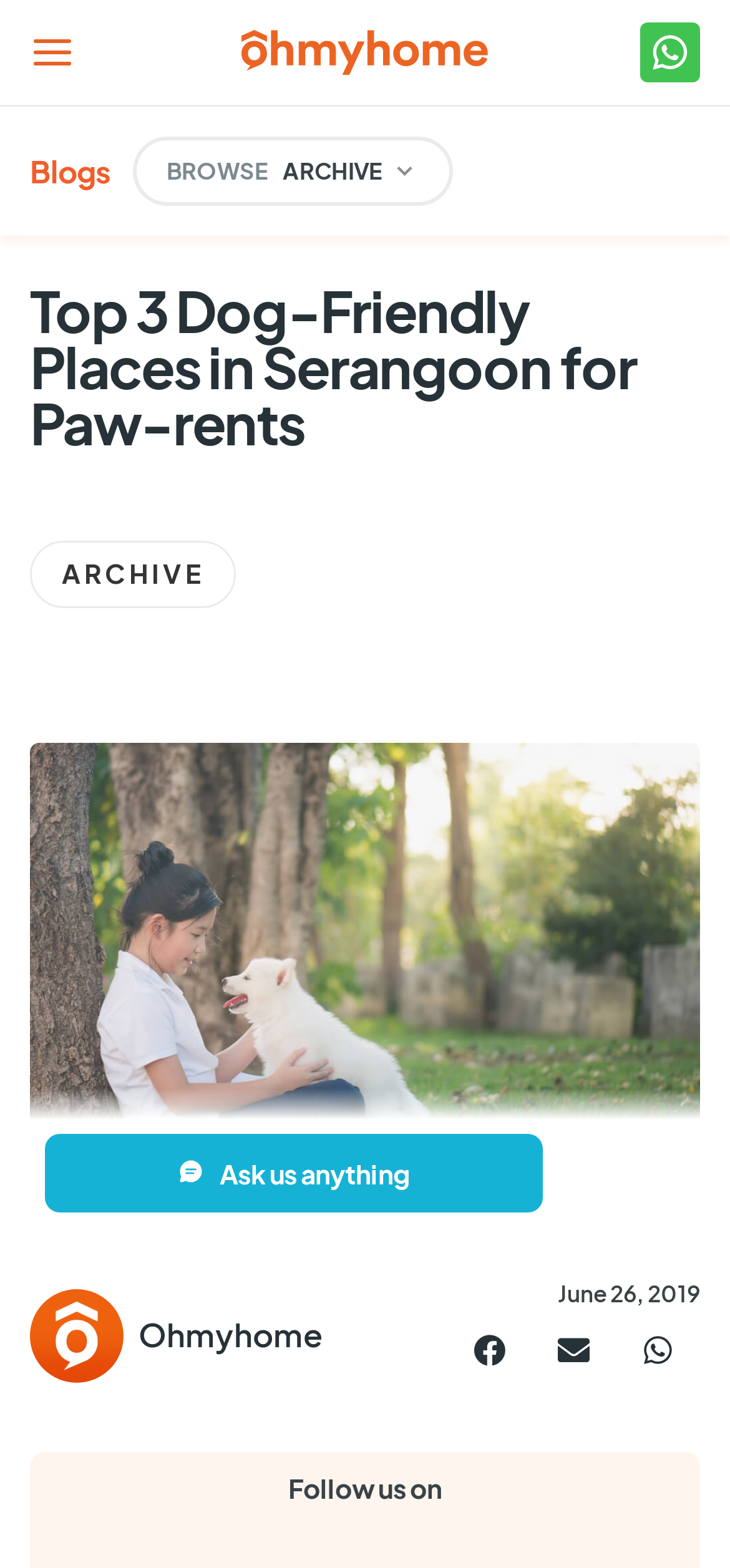Please find and report the primary heading text from the webpage.

Top 3 Dog-Friendly Places in Serangoon for Paw-rents